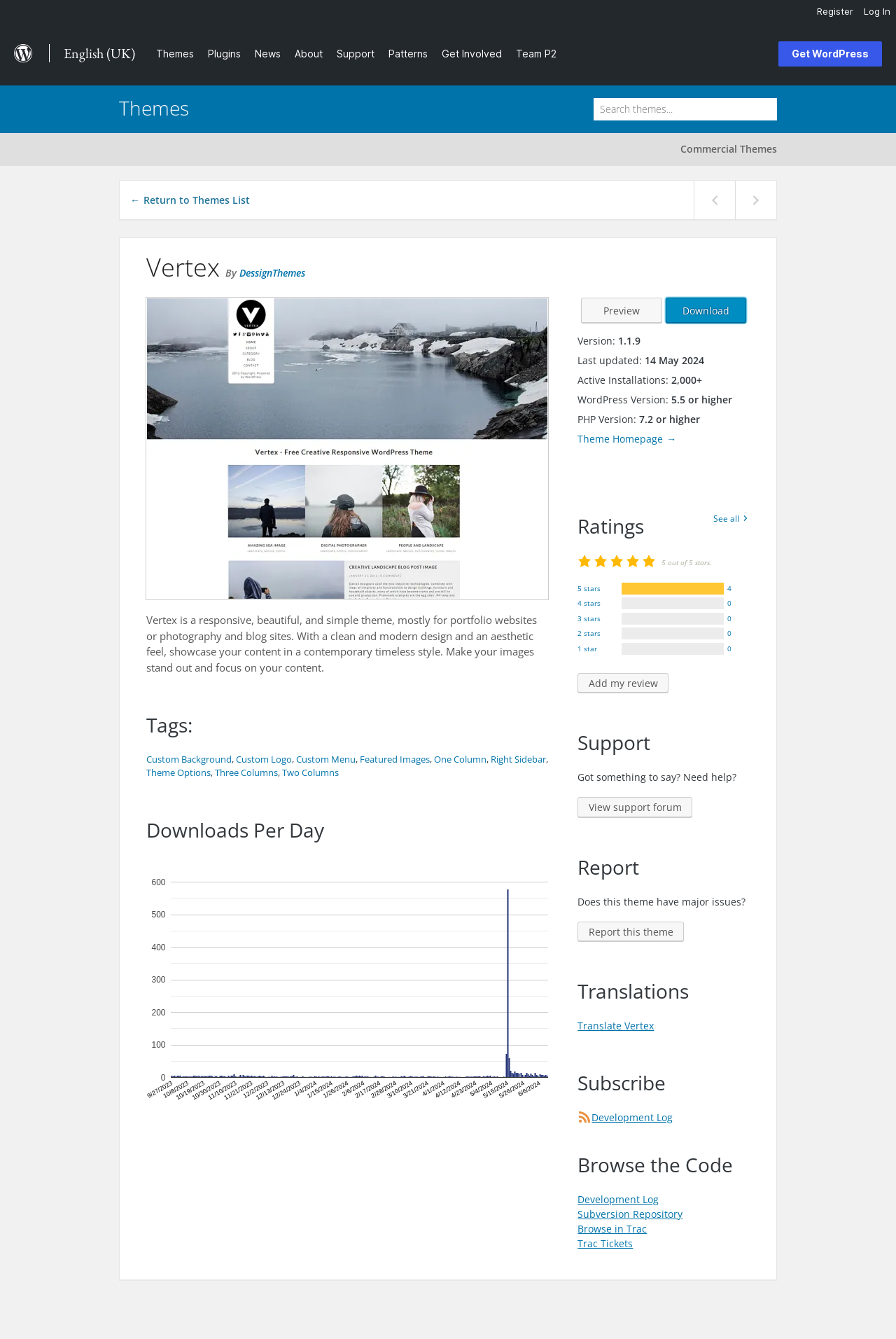What is the theme name?
Please give a detailed answer to the question using the information shown in the image.

I found the theme name by looking at the heading element with the text 'Vertex' which is located at the top of the webpage, indicating that it is the title of the theme.